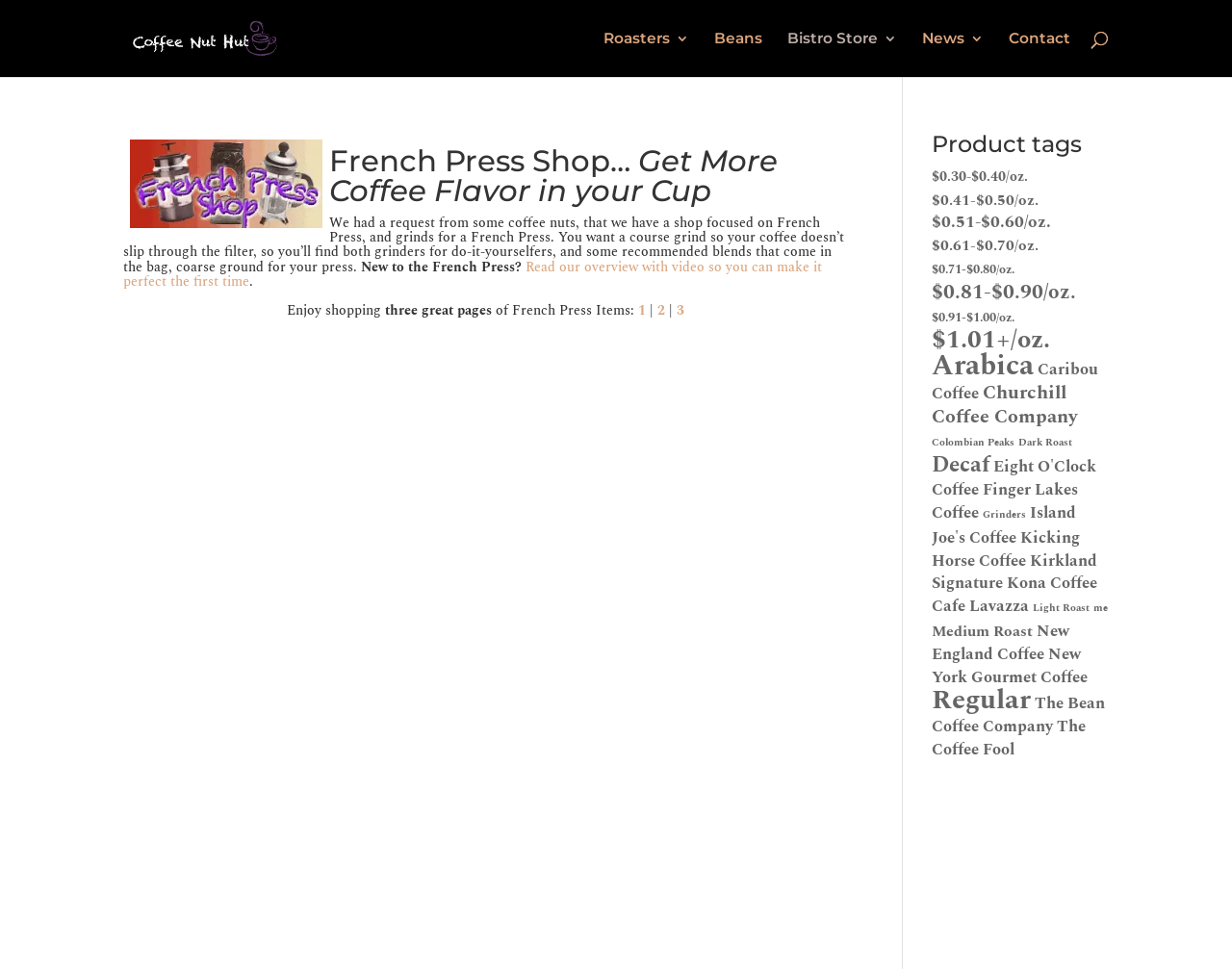Give a concise answer using only one word or phrase for this question:
What is the recommended way to make French Press coffee for the first time?

Read the overview with video